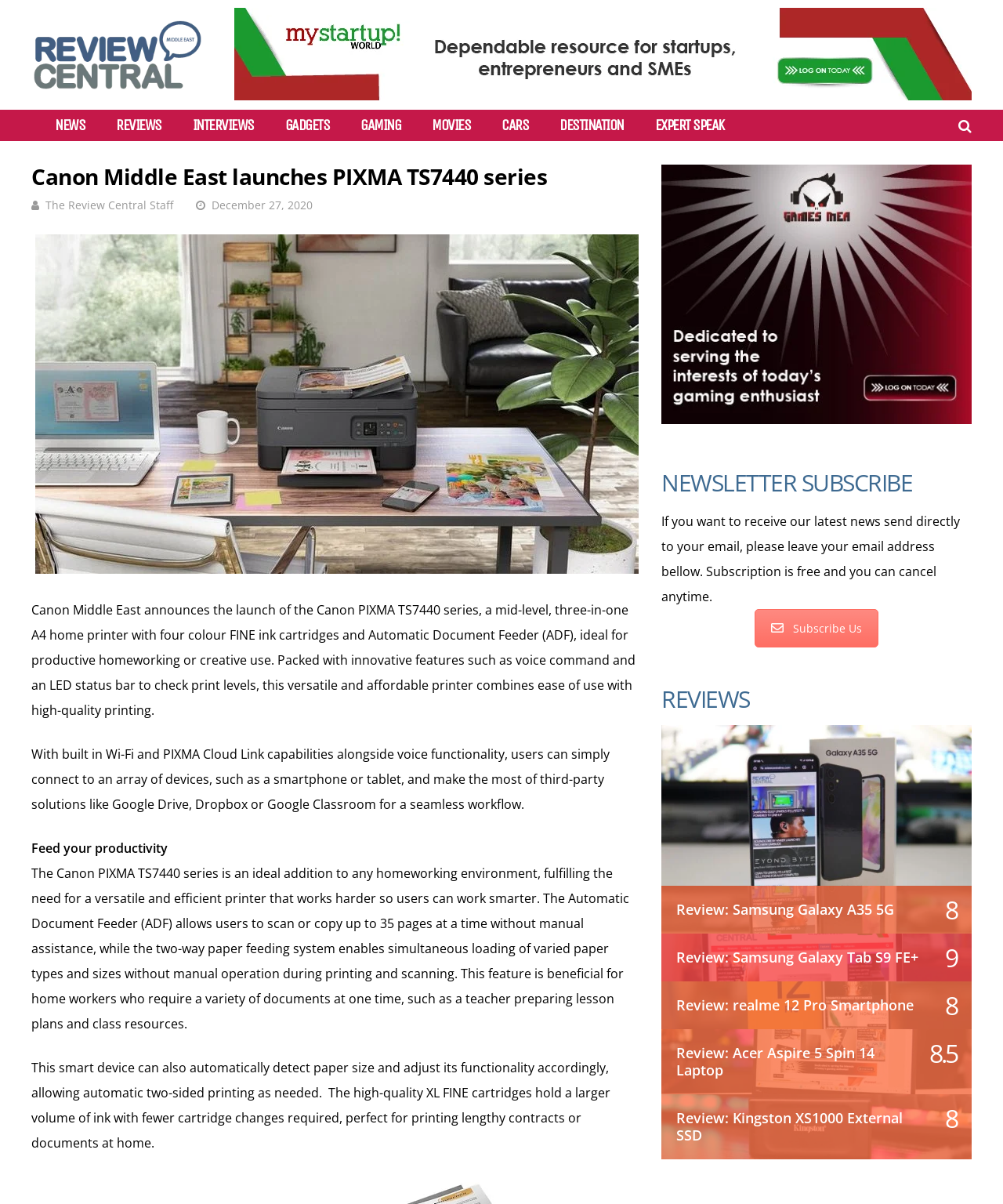For the element described, predict the bounding box coordinates as (top-left x, top-left y, bottom-right x, bottom-right y). All values should be between 0 and 1. Element description: Review: Samsung Galaxy A35 5G

[0.674, 0.747, 0.891, 0.763]